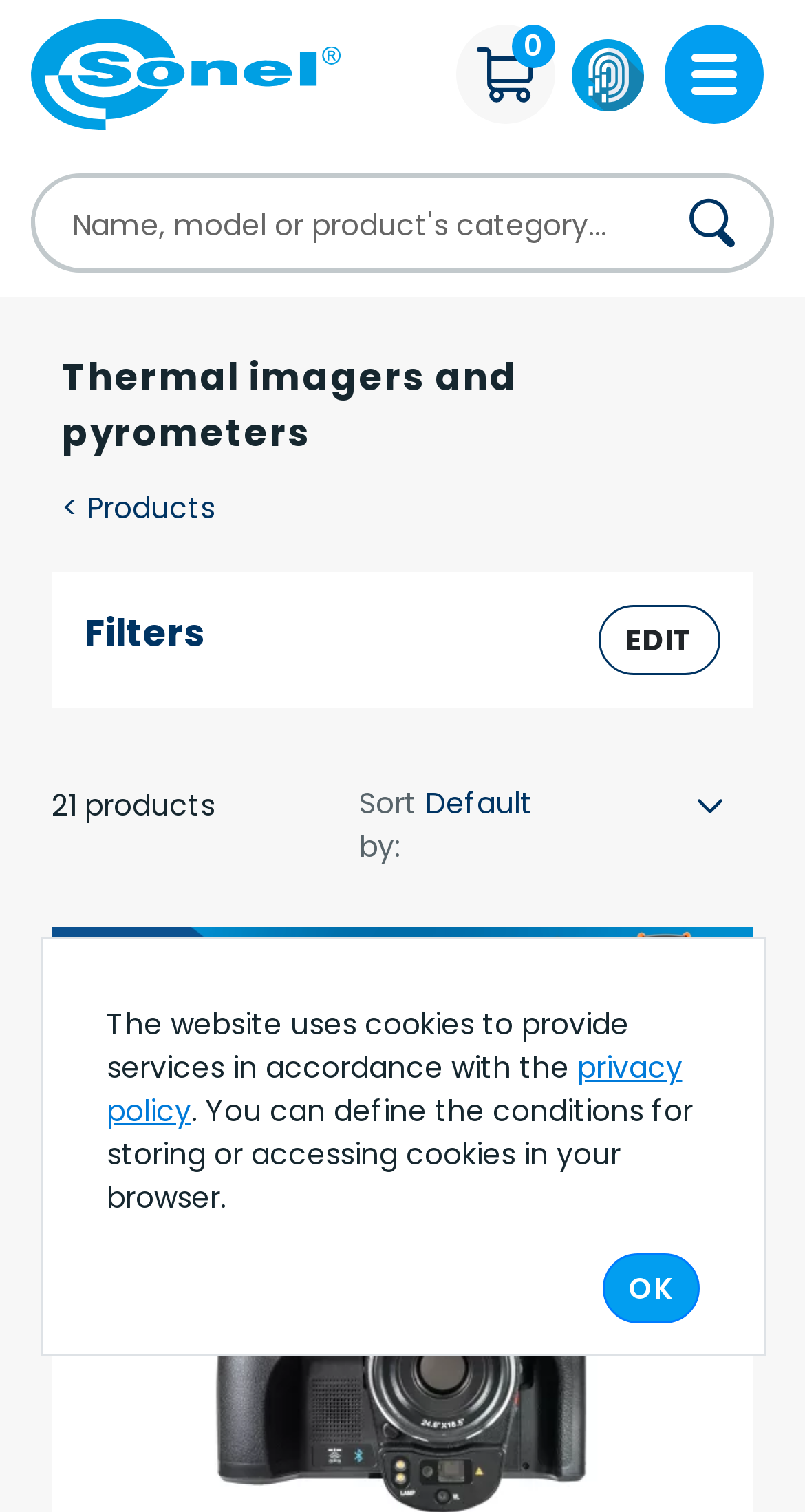Identify the headline of the webpage and generate its text content.

Thermal imagers and pyrometers